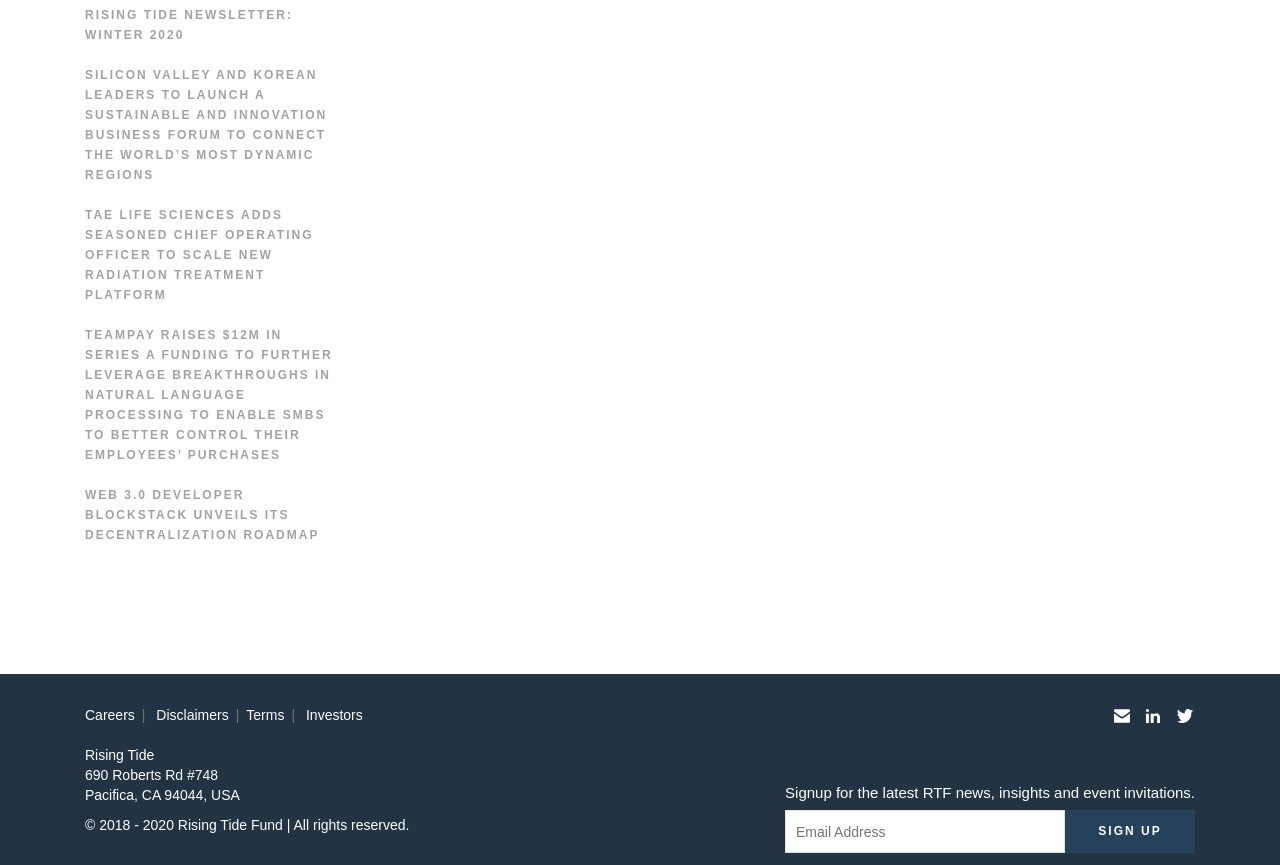Answer the question using only one word or a concise phrase: What social media platforms can I follow Rising Tide on?

E, IN, TW